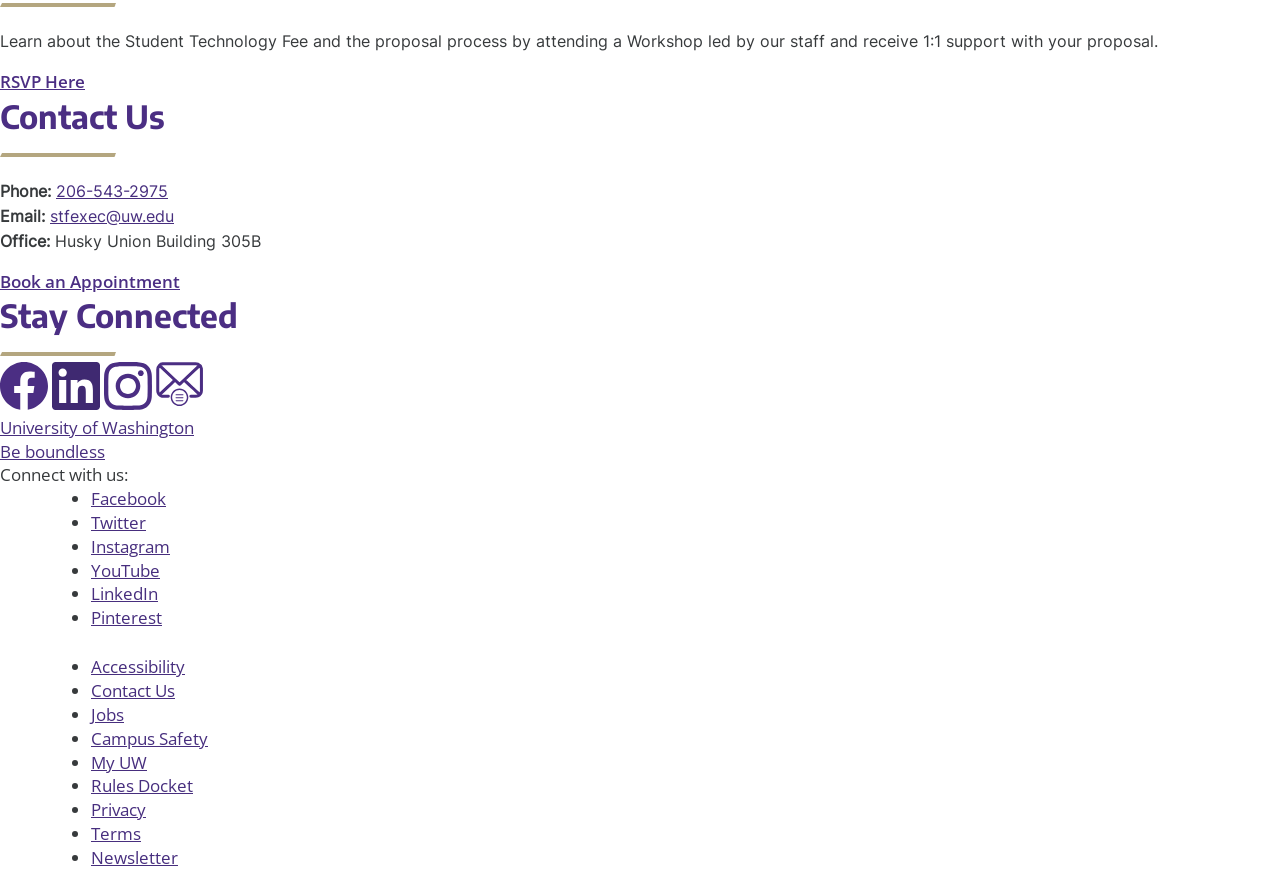Please specify the bounding box coordinates of the clickable region necessary for completing the following instruction: "Call the office". The coordinates must consist of four float numbers between 0 and 1, i.e., [left, top, right, bottom].

[0.044, 0.202, 0.131, 0.224]